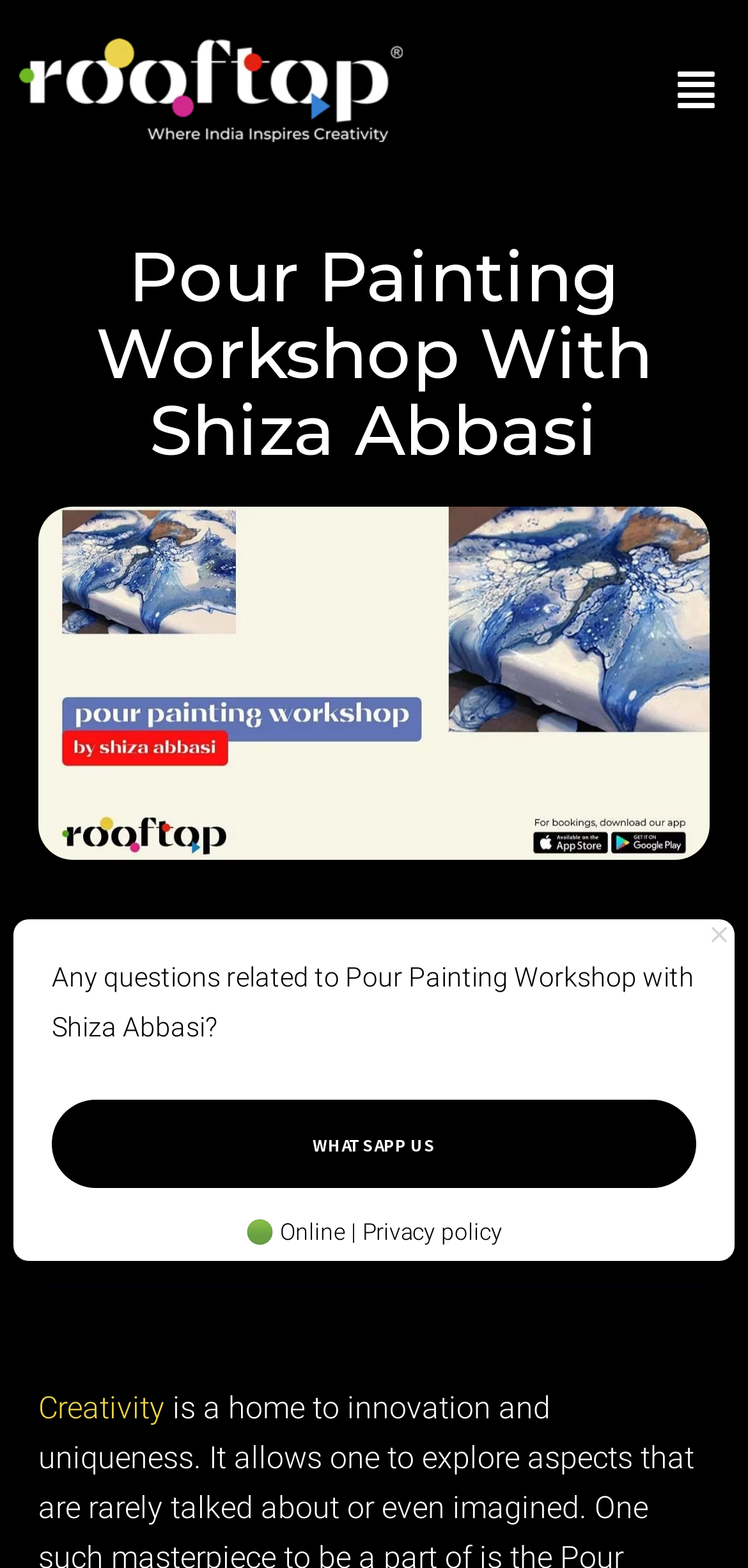Who is the instructor of the workshop?
From the details in the image, answer the question comprehensively.

I found the answer by looking at the heading element 'Pour Painting Workshop With Shiza Abbasi' which mentions the instructor's name, Shiza Abbasi.